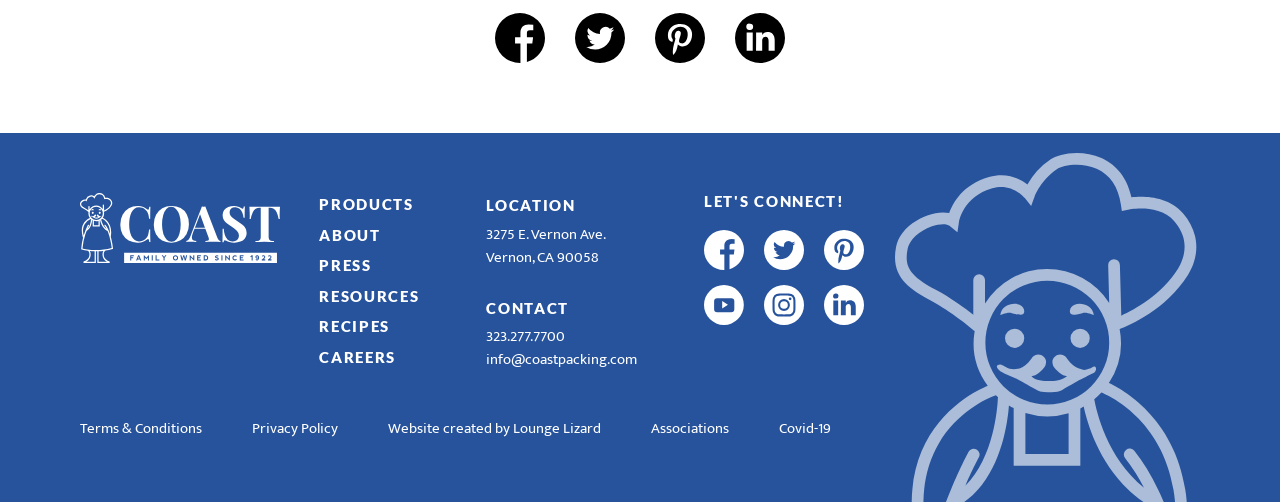What is the address of the company?
Refer to the screenshot and deliver a thorough answer to the question presented.

I found the address of the company in the footer section, which is 3275 E. Vernon Ave. Vernon, CA 90058.